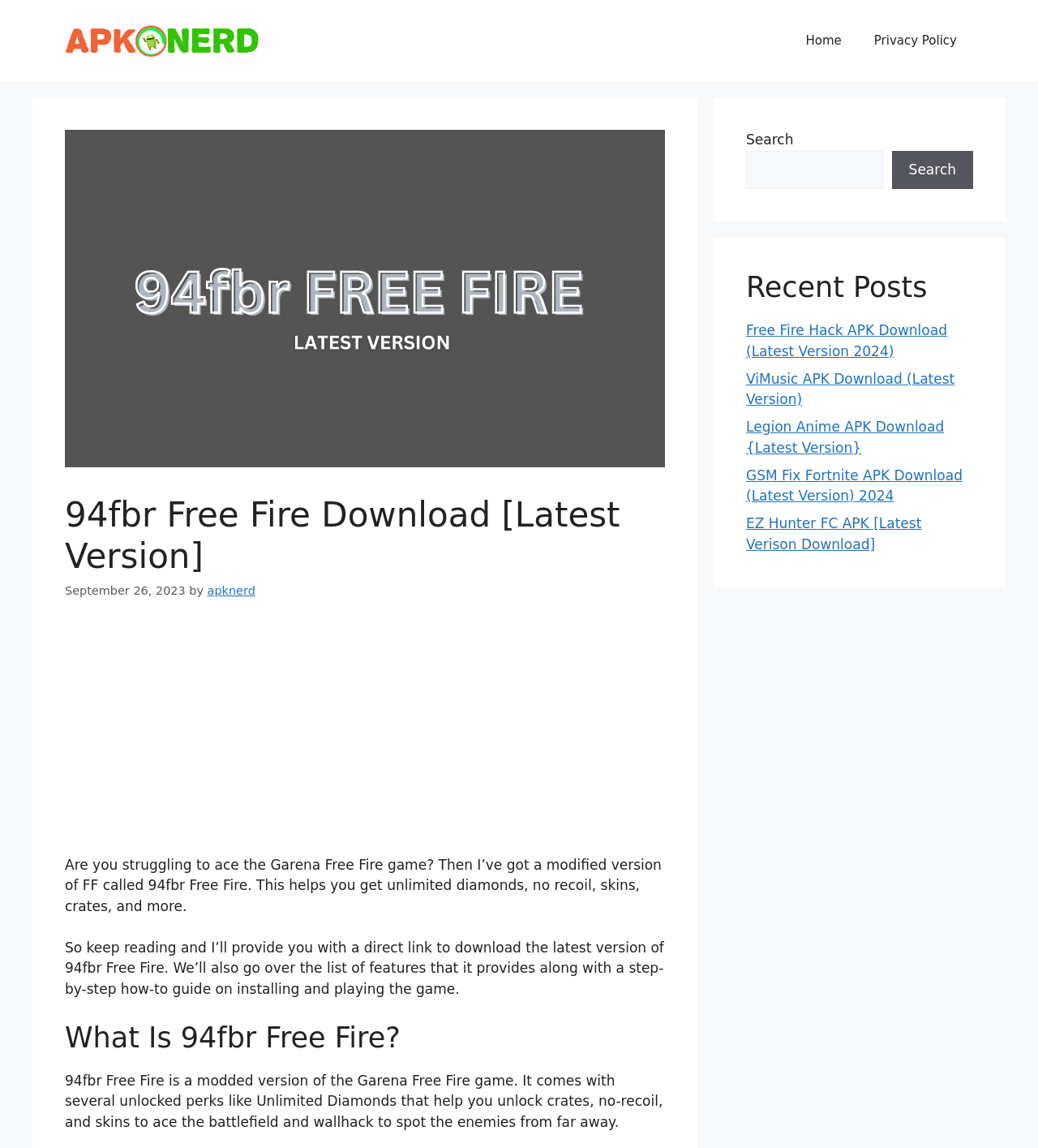Give a detailed explanation of the elements present on the webpage.

The webpage is about 94fbr Free Fire, a modified version of the Garena Free Fire game. At the top, there is a banner with the site's name "ApkNerd" and a navigation menu with links to "Home" and "Privacy Policy". Below the banner, there is a large image with the text "94fbr FREE FIRE".

The main content area is divided into sections. The first section has a heading "94fbr Free Fire Download [Latest Version]" and a subheading with the date "September 26, 2023". Below this, there is a paragraph of text that introduces the modified game and its features, including unlimited diamonds, no recoil, skins, crates, and more.

The next section has a heading "What Is 94fbr Free Fire?" and a paragraph that explains the game's features, including unlimited diamonds, no-recoil, and skins. 

To the right of the main content area, there is a search box with a button and a heading "Recent Posts" above it. Below the search box, there are five links to recent posts, including "Free Fire Hack APK Download", "ViMusic APK Download", and others.

There is also an advertisement iframe in the middle of the page, and a complementary section at the bottom with no visible content.